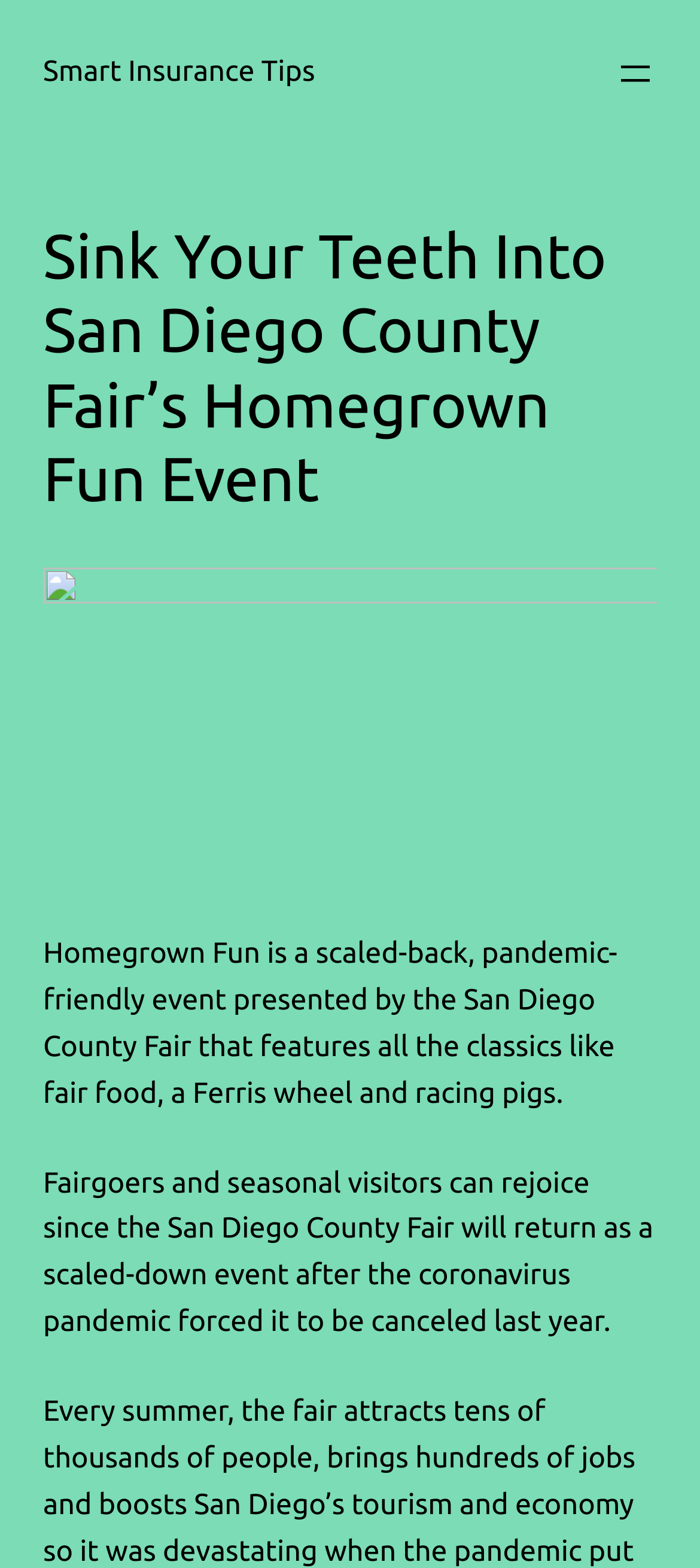Given the description aria-label="Open menu", predict the bounding box coordinates of the UI element. Ensure the coordinates are in the format (top-left x, top-left y, bottom-right x, bottom-right y) and all values are between 0 and 1.

[0.877, 0.033, 0.938, 0.06]